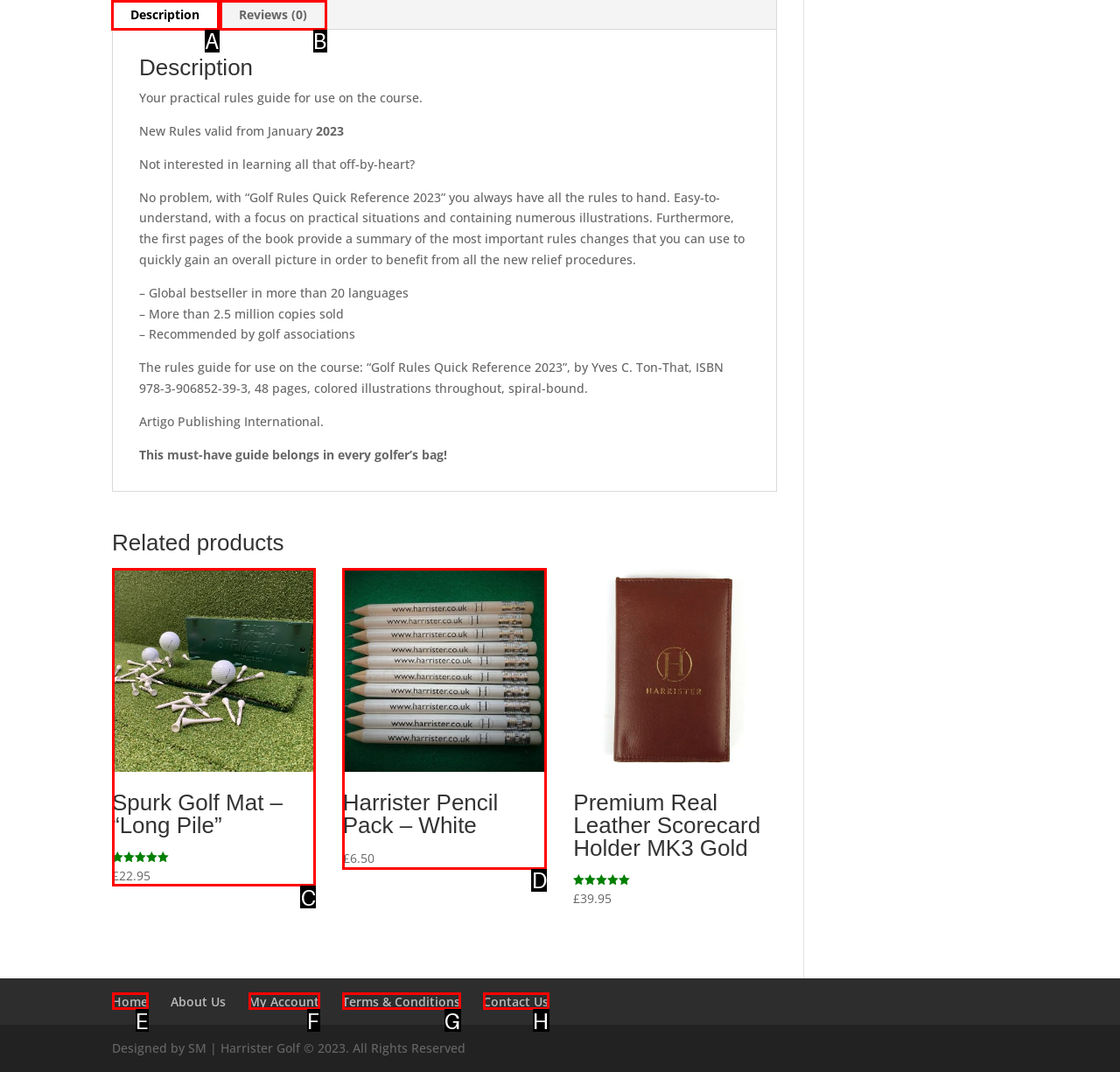Given the description: Terms & Conditions, determine the corresponding lettered UI element.
Answer with the letter of the selected option.

G